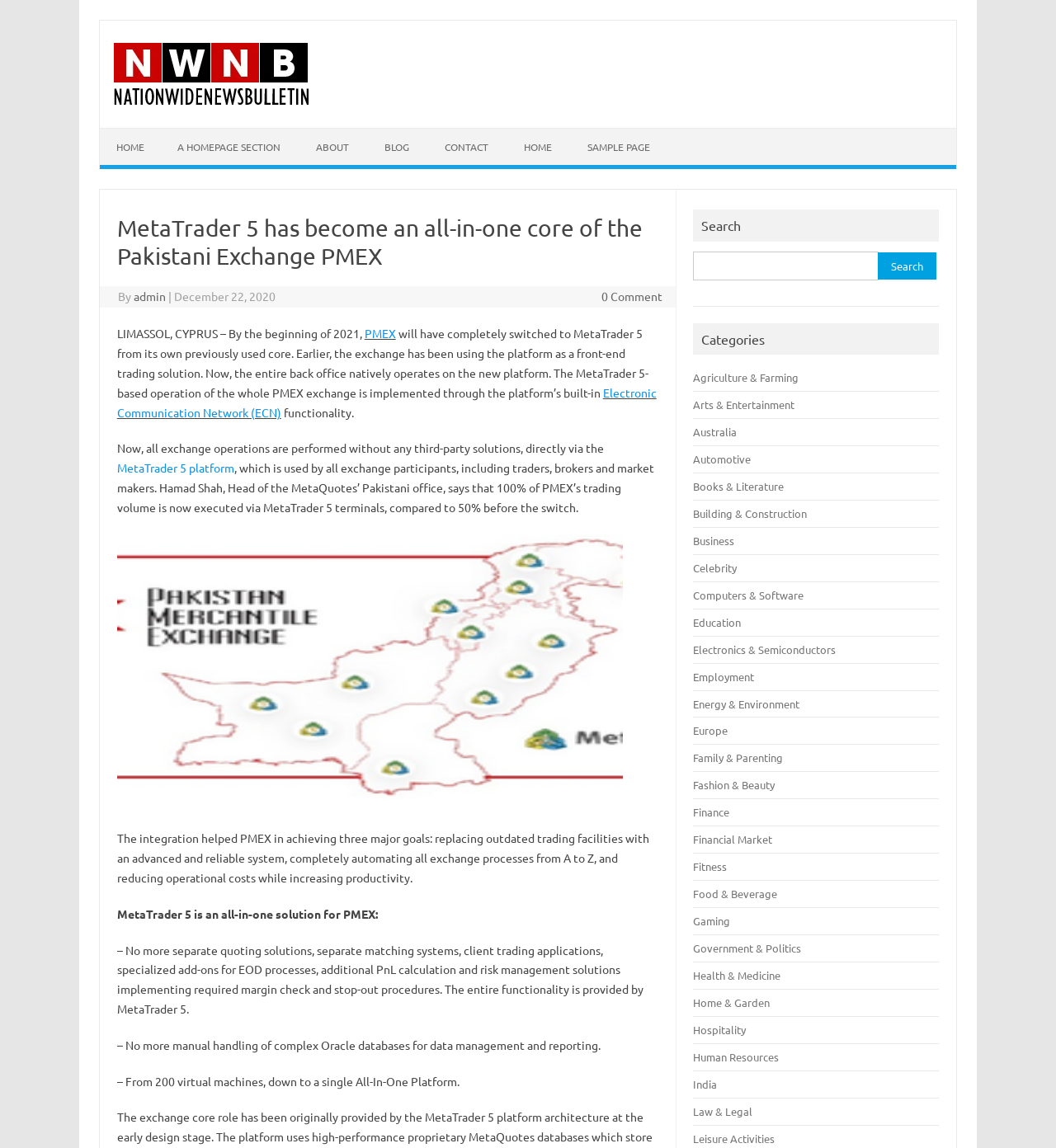Extract the bounding box coordinates of the UI element described: "Finance". Provide the coordinates in the format [left, top, right, bottom] with values ranging from 0 to 1.

[0.657, 0.701, 0.691, 0.714]